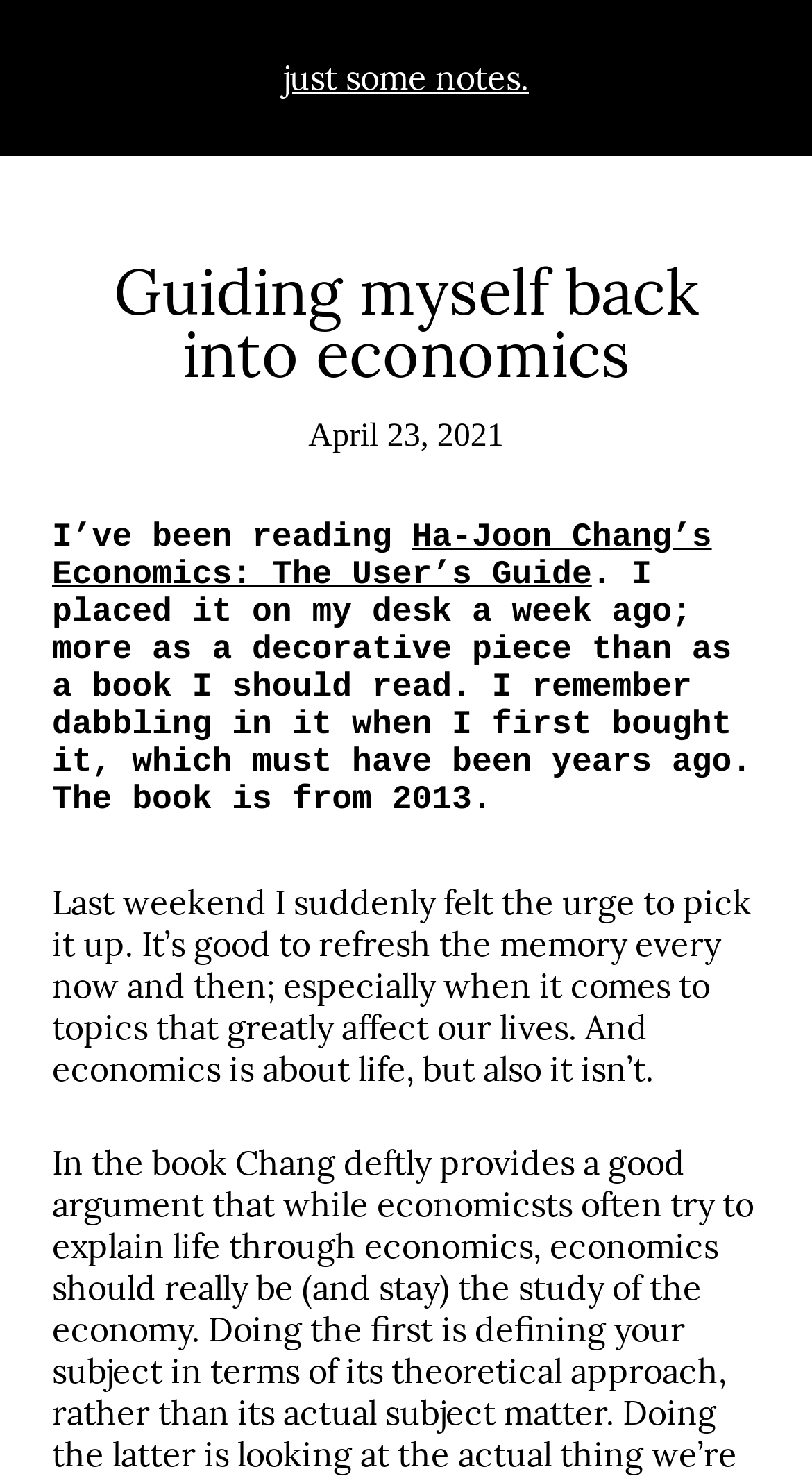Describe all the key features and sections of the webpage thoroughly.

The webpage appears to be a personal blog post titled "Guiding myself back into economics" on a website called "Just Some Notes". The title is prominently displayed at the top of the page, with the website's name "just some notes" written in a smaller font above it. 

Below the title, the date "April 23, 2021" is displayed. The main content of the page is a personal reflection on the author's experience with reading a book, "Ha-Joon Chang's Economics: The User's Guide". The text describes how the author had been reading the book, placed it on their desk, and then picked it up again after a long time. The author expresses the importance of refreshing their memory on topics like economics, which affect their life.

The text is divided into four paragraphs, with the first paragraph describing the author's initial experience with the book, and the second paragraph explaining why they decided to pick it up again. The text is written in a casual and conversational tone, with no images or other multimedia elements on the page.